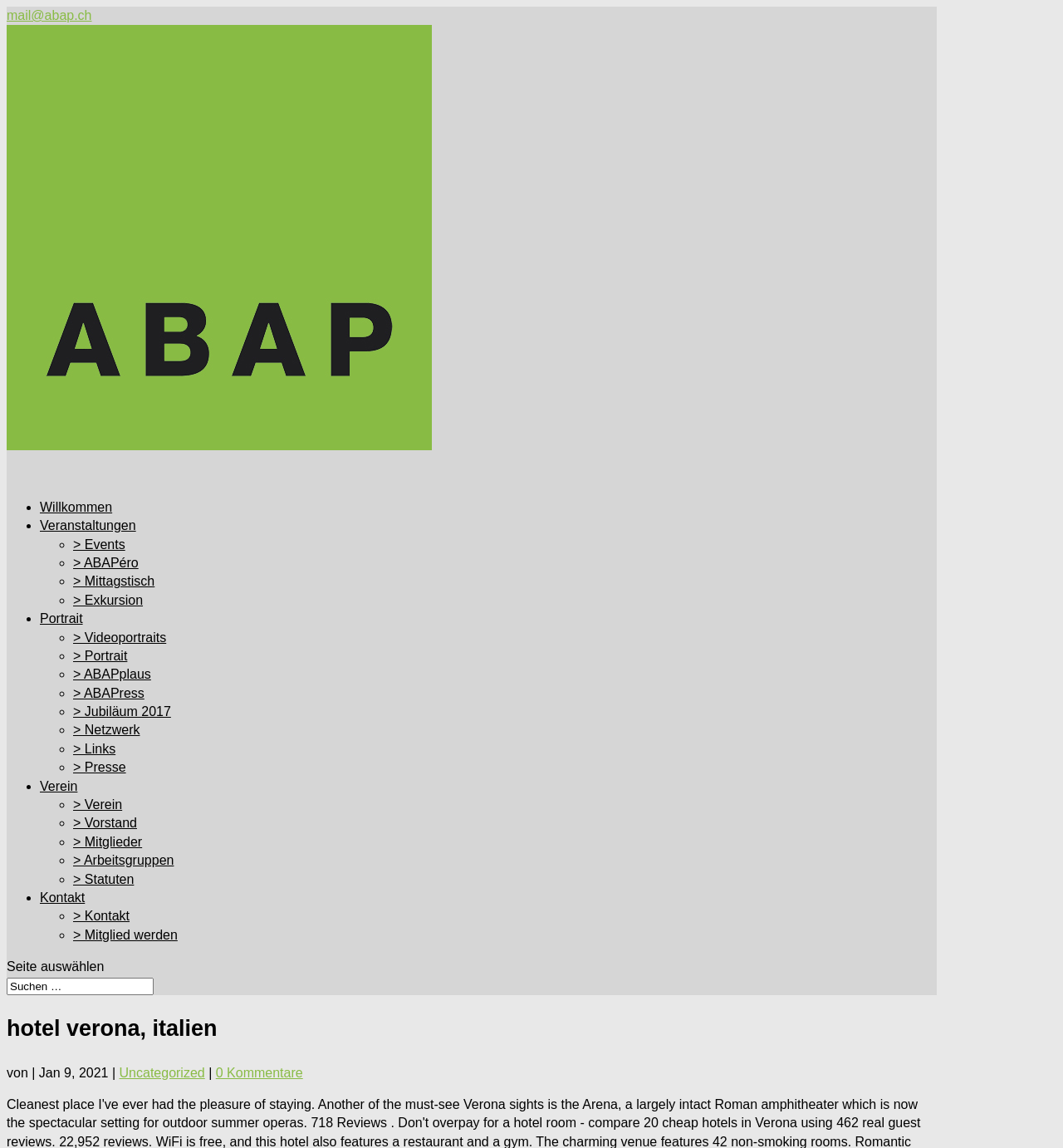Provide the bounding box coordinates for the UI element that is described by this text: "Halos". The coordinates should be in the form of four float numbers between 0 and 1: [left, top, right, bottom].

None